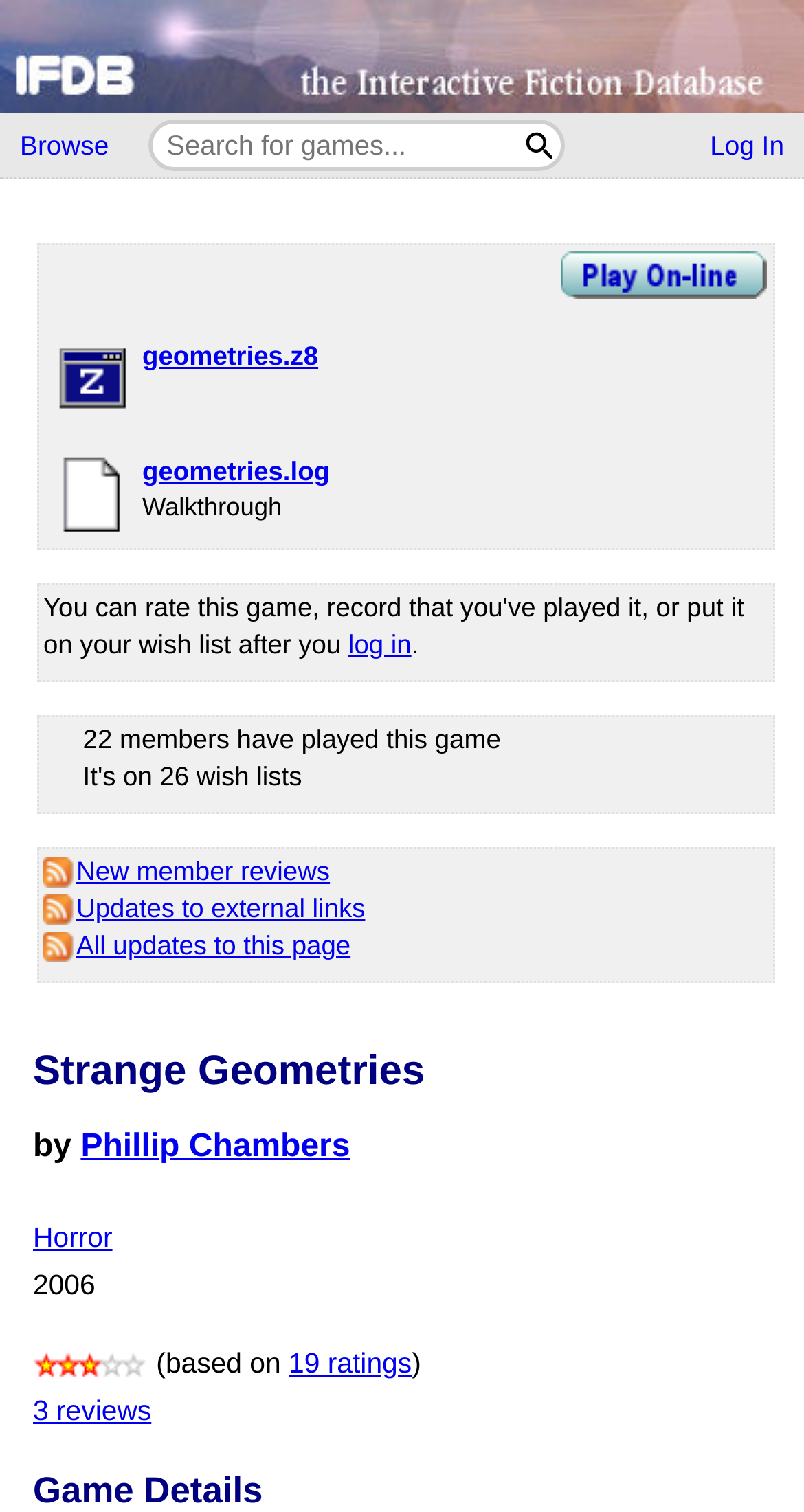From the image, can you give a detailed response to the question below:
How many members have played this game?

I found the answer by looking at the layout table with the text '22 members have played this game It's on 26 wish lists'.